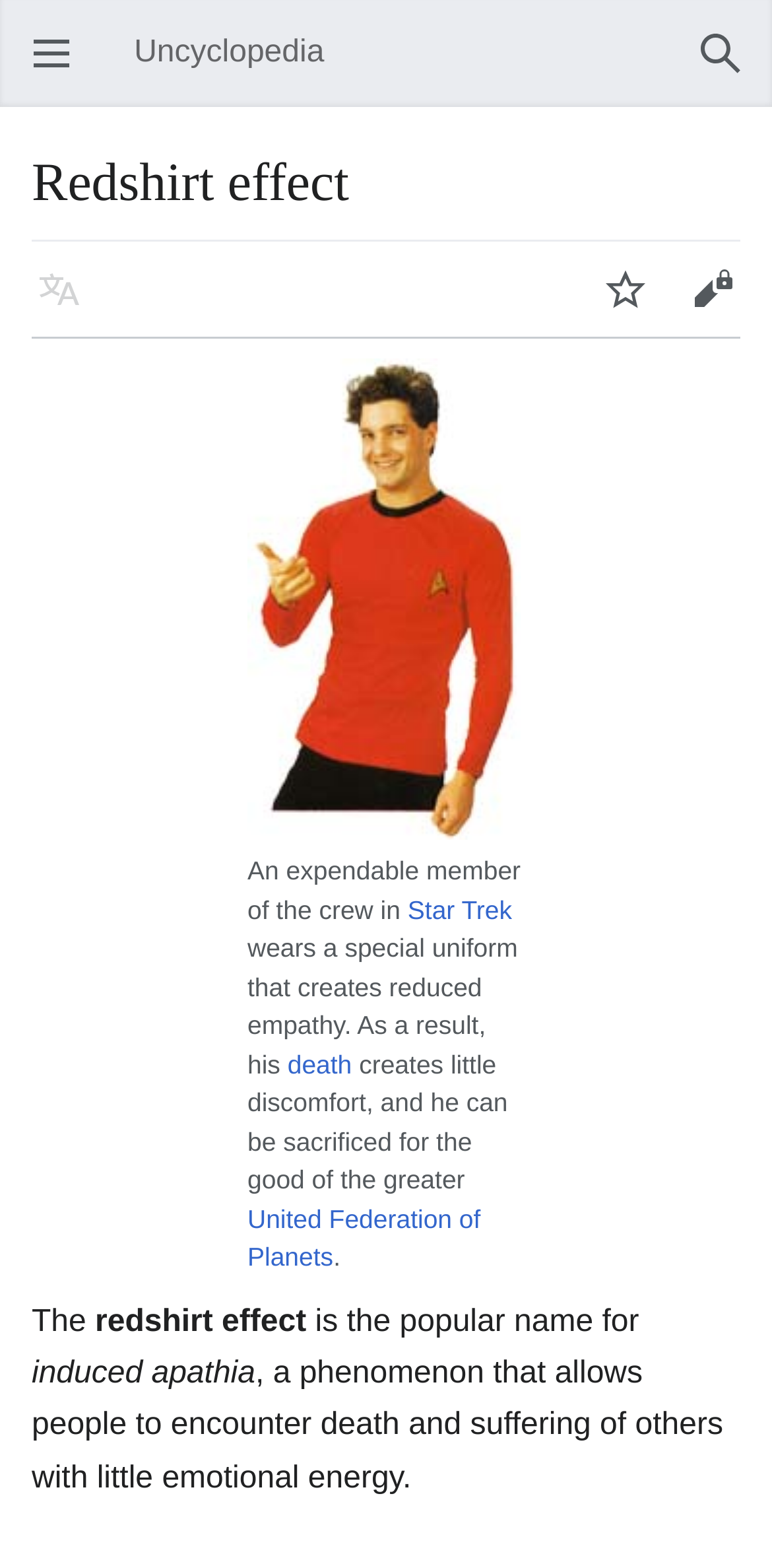Can you specify the bounding box coordinates of the area that needs to be clicked to fulfill the following instruction: "Open main menu"?

[0.041, 0.006, 0.074, 0.023]